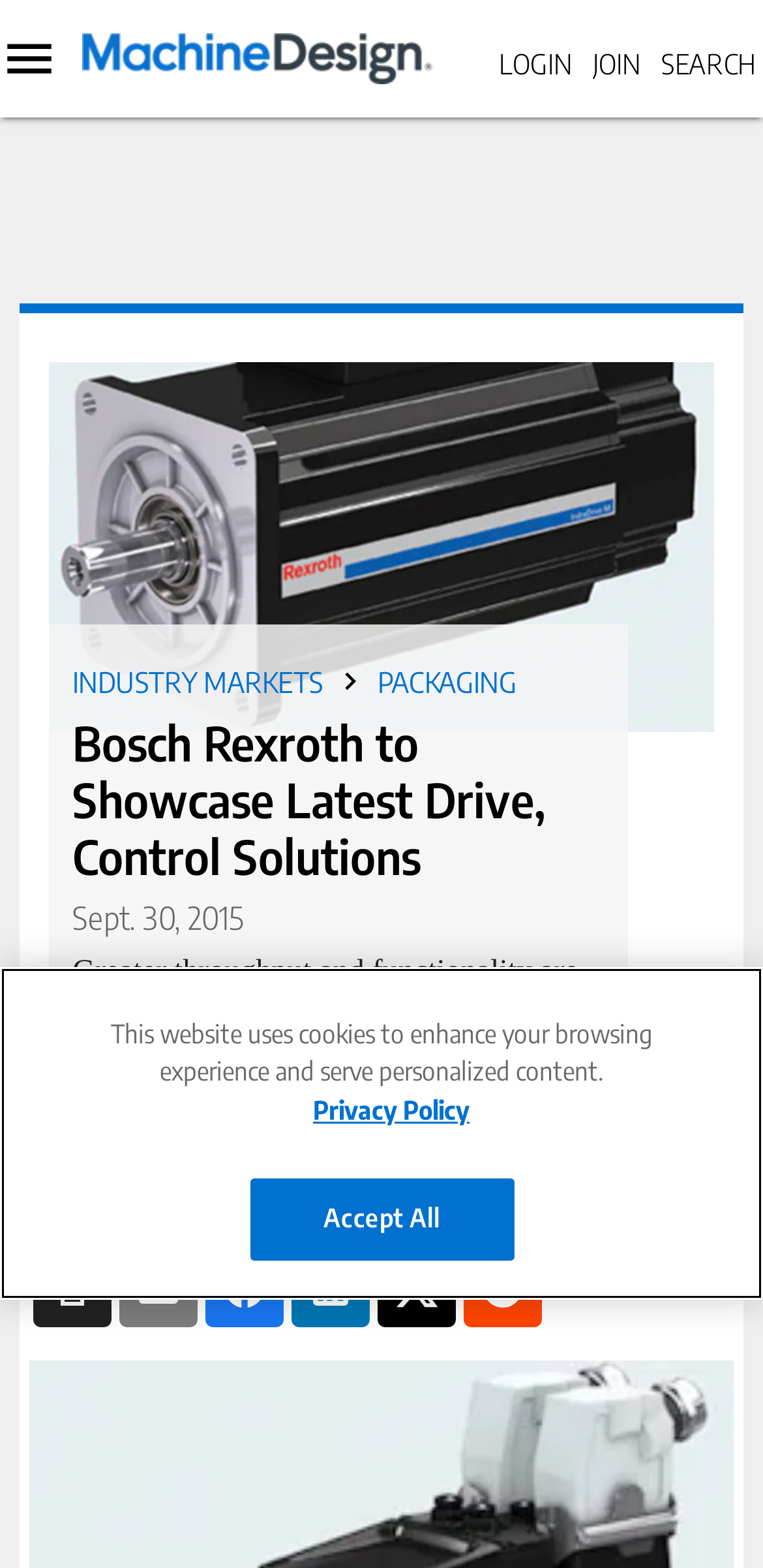How many links are available in the 'Resources' section?
Provide an in-depth and detailed answer to the question.

The 'Resources' section has links to 'Machine Design Resources', 'WISE (Workers in Science & Engineering)', 'Company Directory', 'Search Data Sheets', 'Contribute', 'Digital Edition Archives', and 'CSIA Exchange', which totals 7 links.